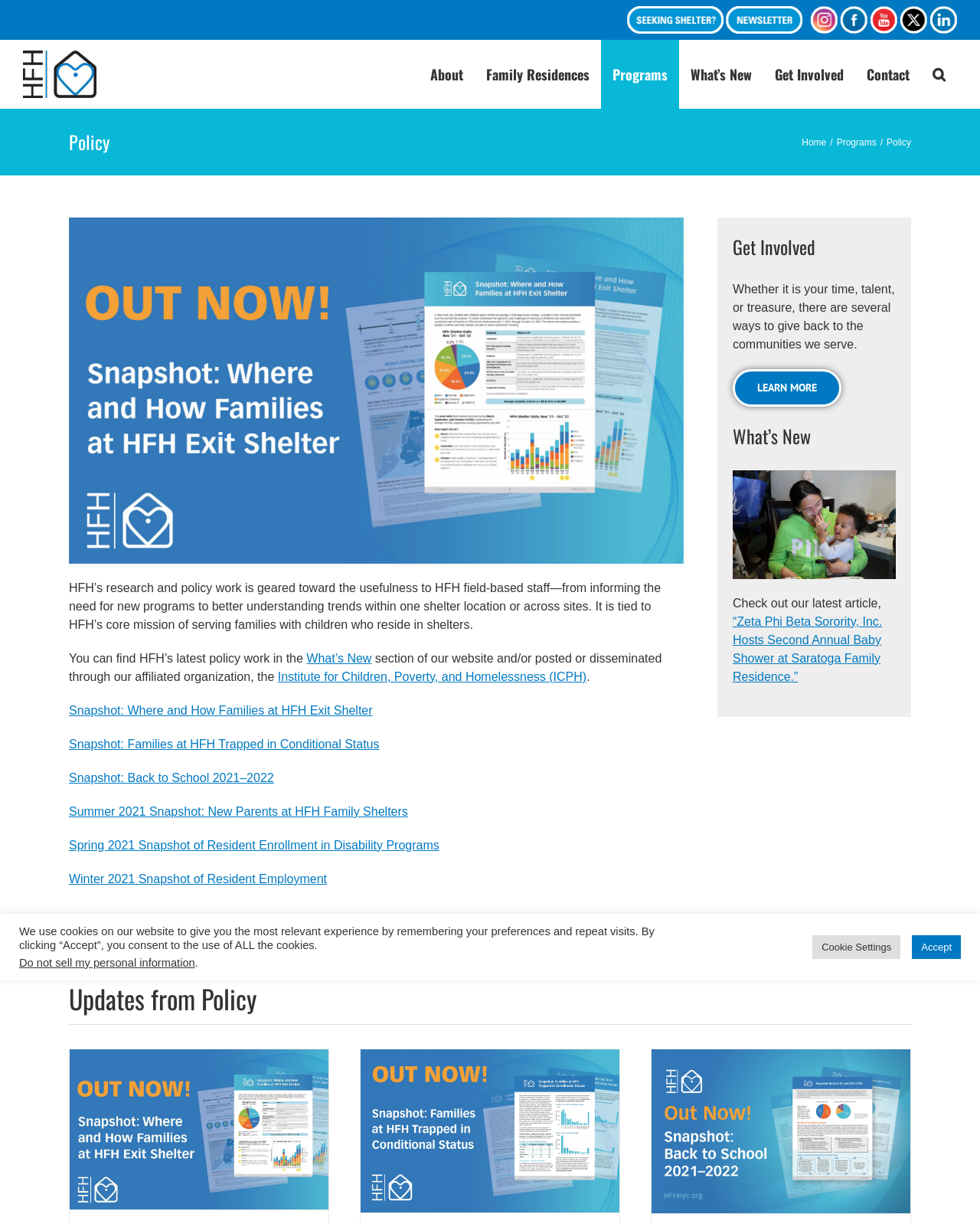Specify the bounding box coordinates of the area to click in order to execute this command: 'Click the 'What’s New' link'. The coordinates should consist of four float numbers ranging from 0 to 1, and should be formatted as [left, top, right, bottom].

[0.705, 0.033, 0.767, 0.089]